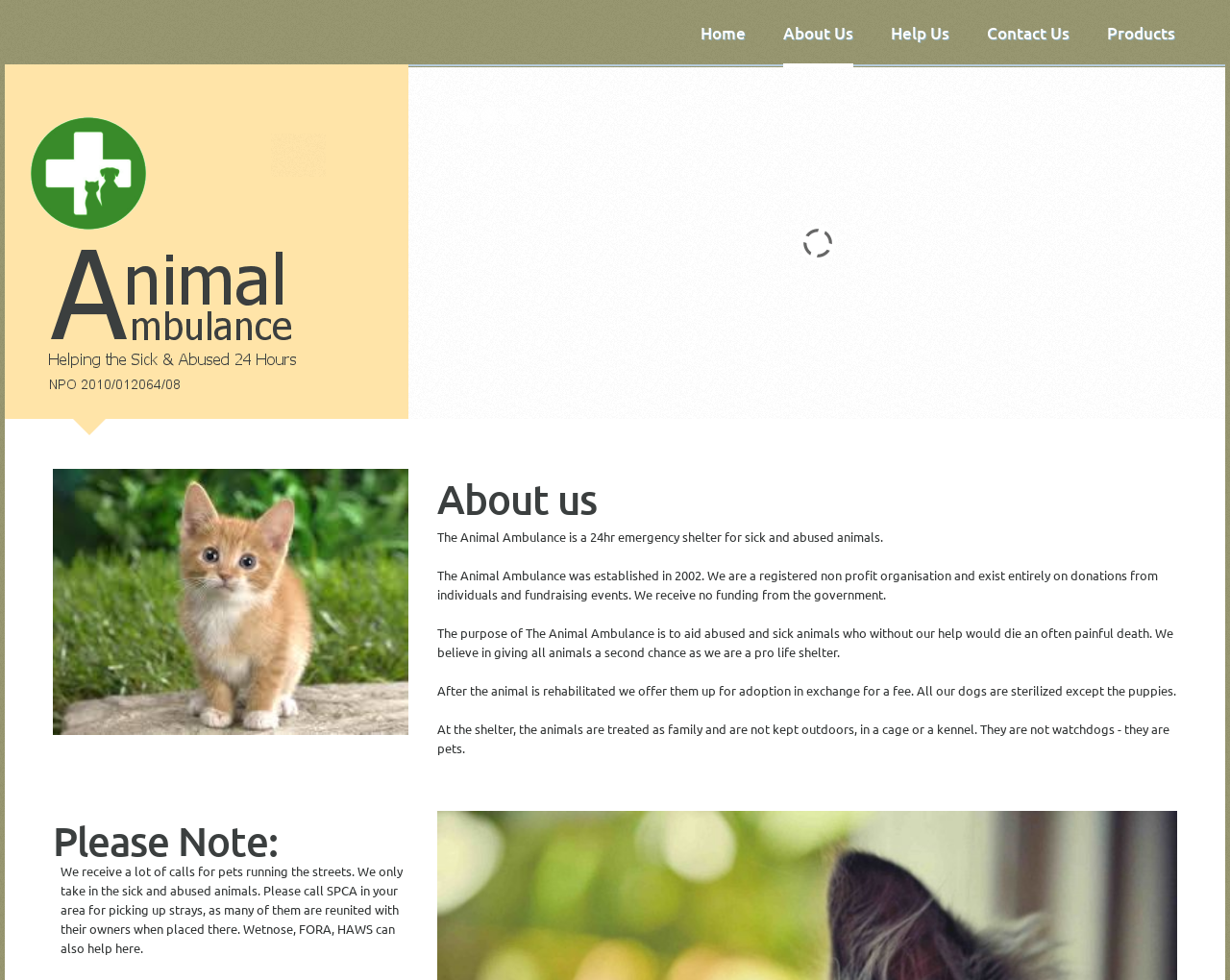Bounding box coordinates are specified in the format (top-left x, top-left y, bottom-right x, bottom-right y). All values are floating point numbers bounded between 0 and 1. Please provide the bounding box coordinate of the region this sentence describes: alt="8 yacht chartering"

[0.004, 0.066, 0.332, 0.427]